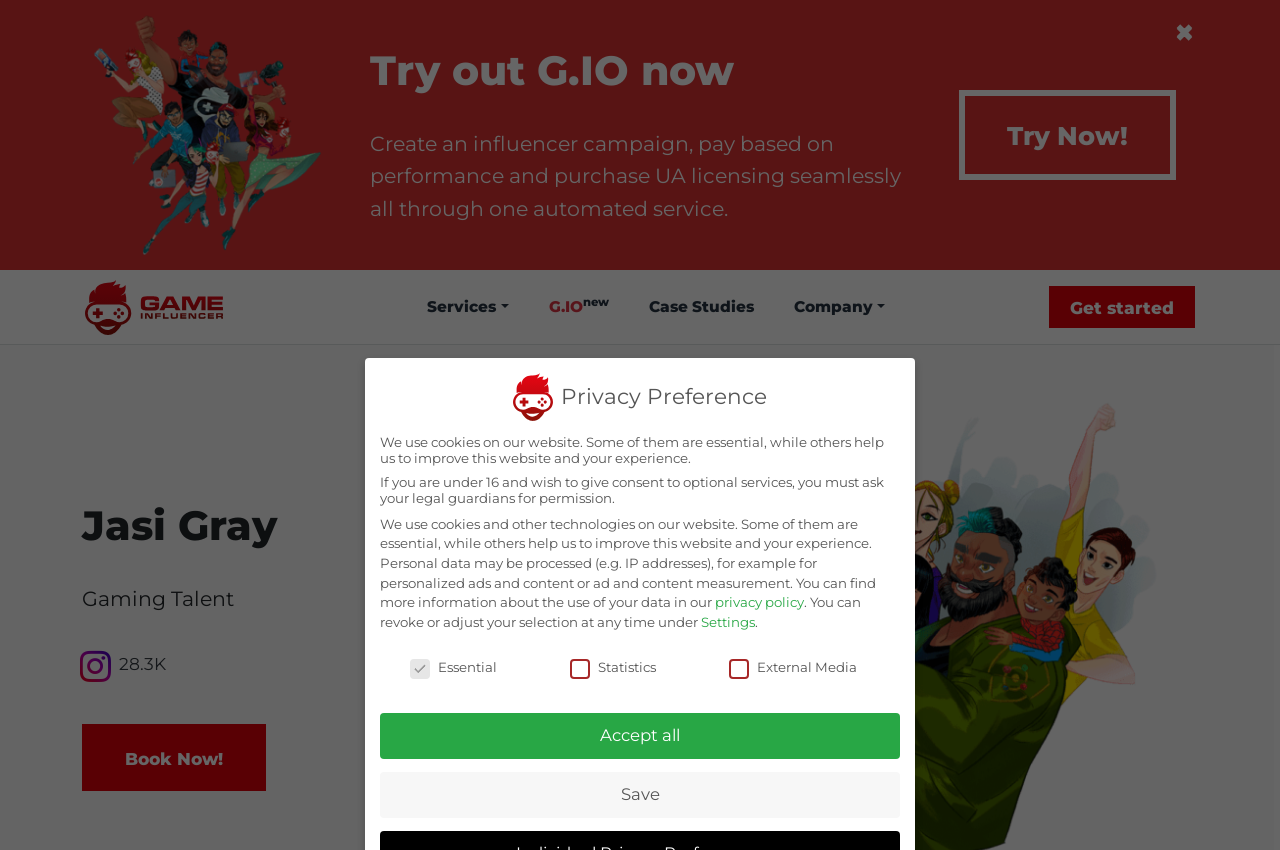Find and specify the bounding box coordinates that correspond to the clickable region for the instruction: "Click the 'Book Now!' button".

[0.064, 0.851, 0.208, 0.93]